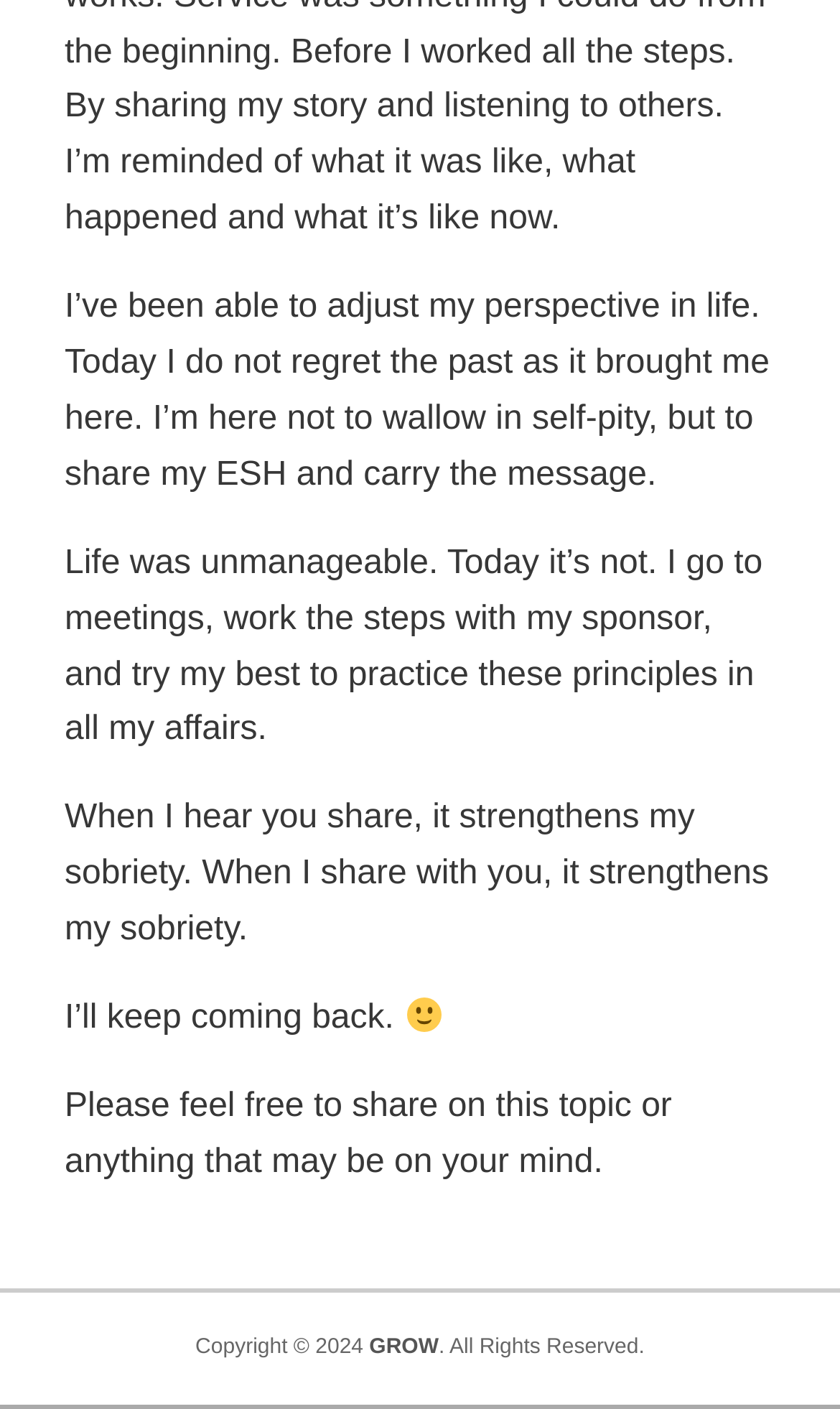Using the provided description GROW, find the bounding box coordinates for the UI element. Provide the coordinates in (top-left x, top-left y, bottom-right x, bottom-right y) format, ensuring all values are between 0 and 1.

[0.44, 0.948, 0.522, 0.965]